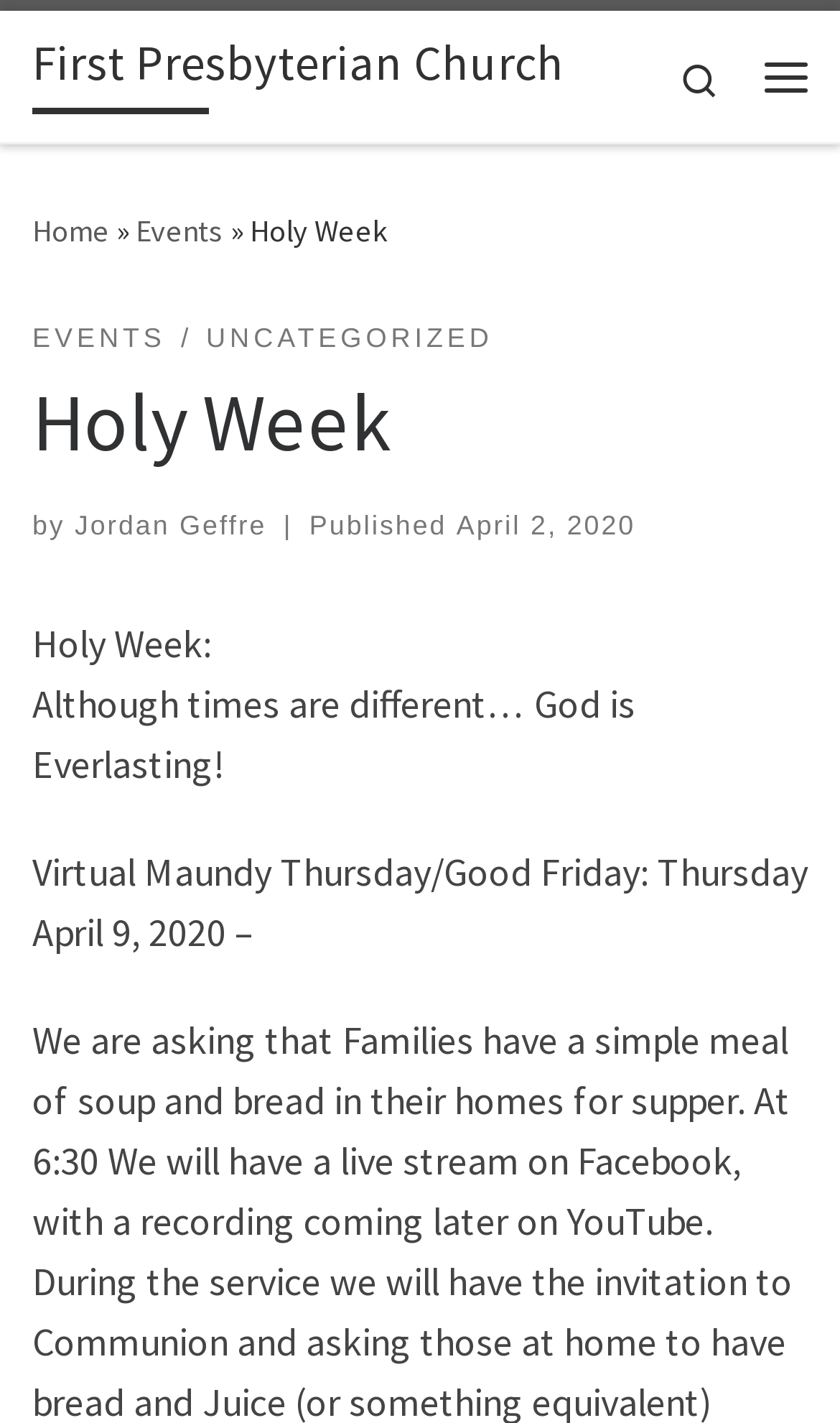Use a single word or phrase to answer the question:
Who is the author of the article?

Jordan Geffre